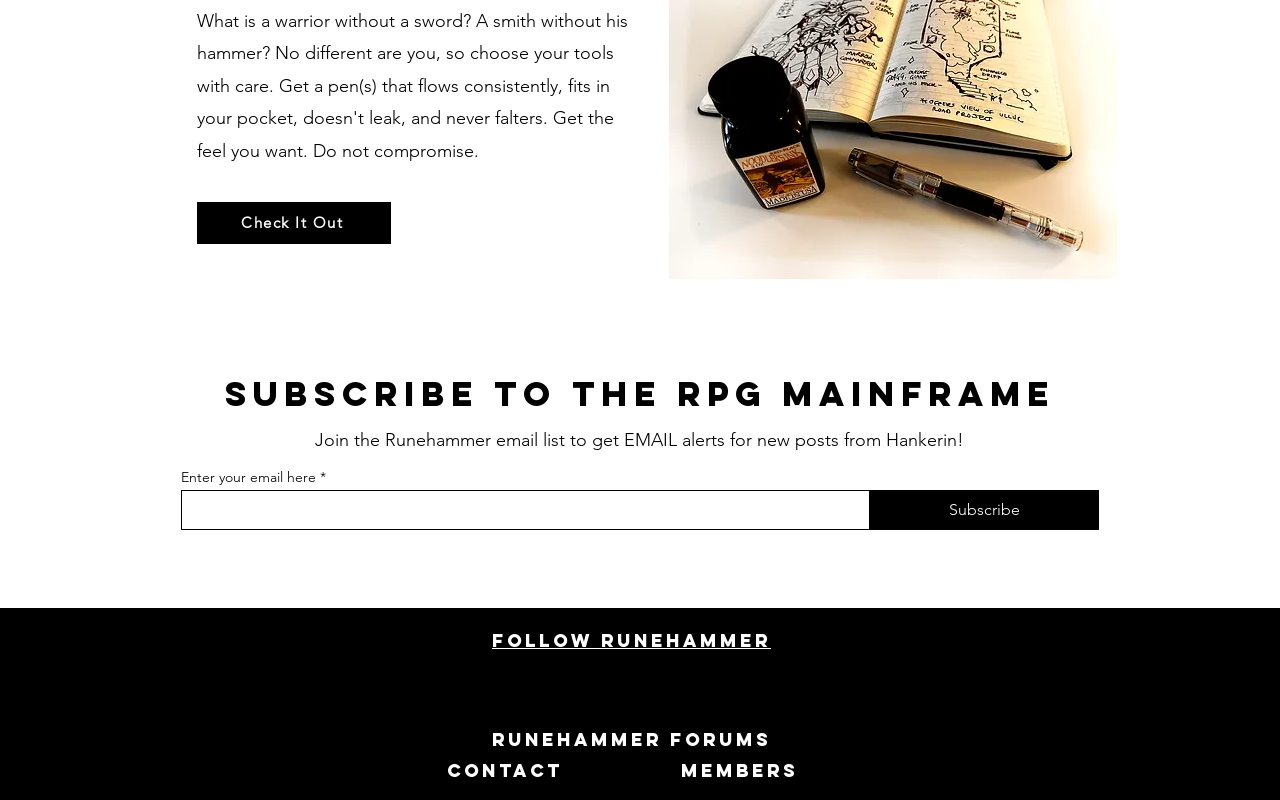How many social media platforms are listed?
Please answer the question with a detailed response using the information from the screenshot.

The social media platforms listed are Patreon, Youtube, Instagram, Twitter, and Facebook, which are all links in the 'Social Bar' list.